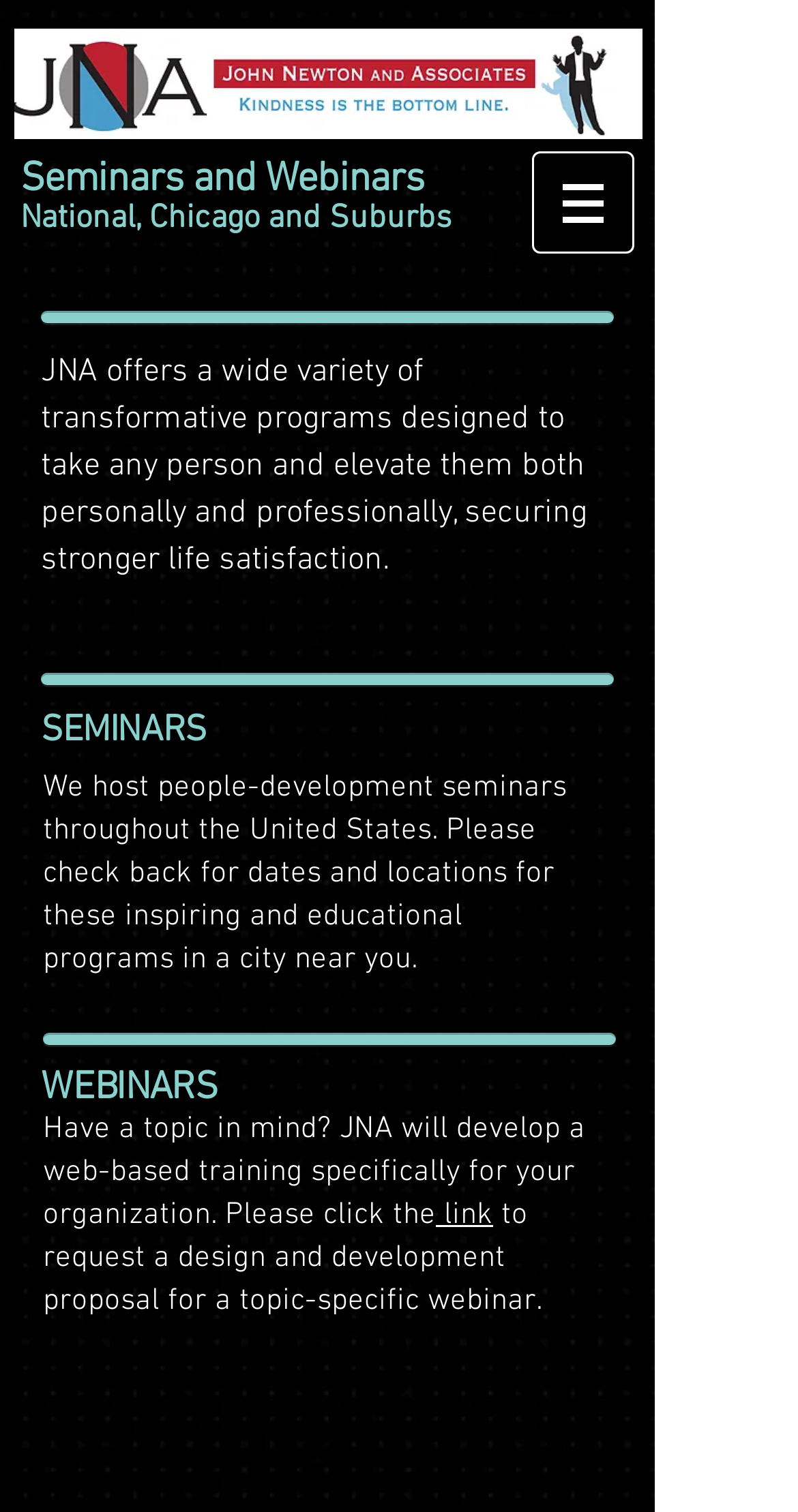Generate a thorough explanation of the webpage's elements.

The webpage is about Seminars and Webinars offered by John Newton and Associates, a premier Human Resources and Learning Development firm. At the top right corner, there is a navigation menu labeled "Site" with a button that has a popup menu. The button is accompanied by a small image.

Below the navigation menu, there are two headings: "Seminars and Webinars" and "National, Chicago and Suburbs". The first heading is more prominent and spans across the top of the page.

Following the headings, there is a paragraph of text that describes the transformative programs offered by JNA, which aims to elevate individuals both personally and professionally. This text is positioned near the top center of the page.

Below the paragraph, there are three sections: "SEMINARS", "WEBINARS", and a section with a link to request a design and development proposal. The "SEMINARS" section has a heading and a paragraph of text that describes the people-development seminars hosted by JNA throughout the United States. The "WEBINARS" section also has a heading and a paragraph of text that explains JNA's custom web-based training services for organizations.

The link to request a design and development proposal is positioned at the bottom center of the page, accompanied by a brief description of the service.